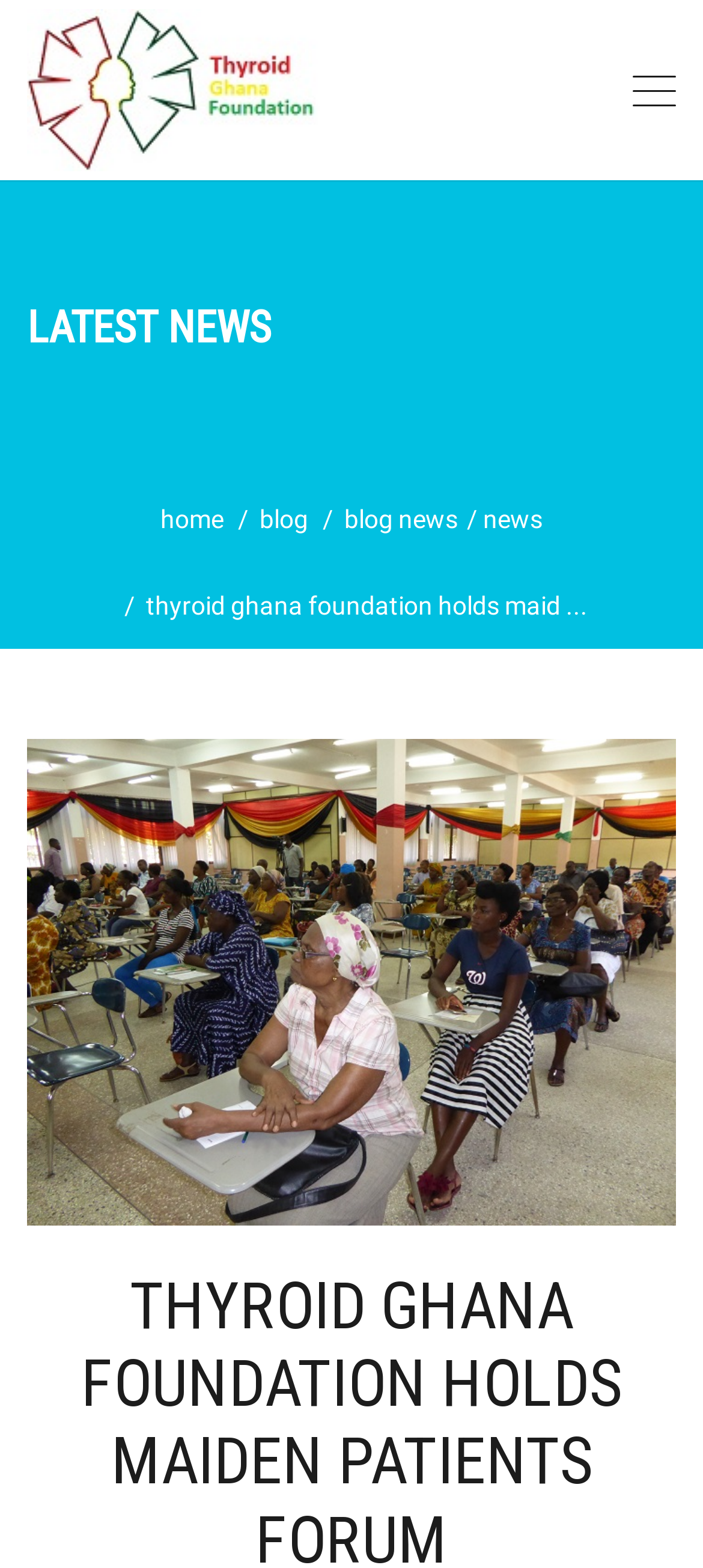Provide your answer in one word or a succinct phrase for the question: 
How many images are on the webpage?

2